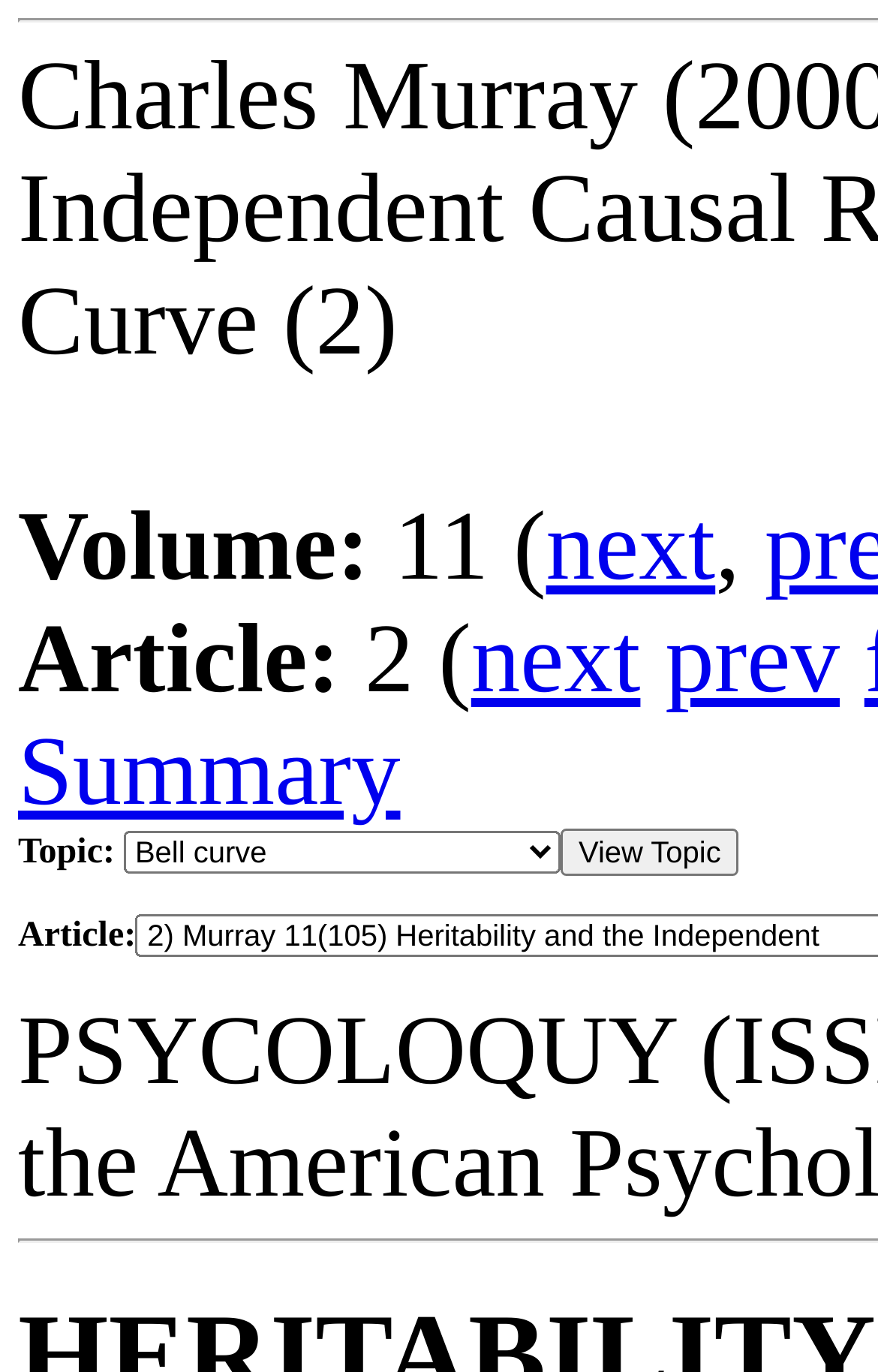How many navigation links are there?
Relying on the image, give a concise answer in one word or a brief phrase.

4